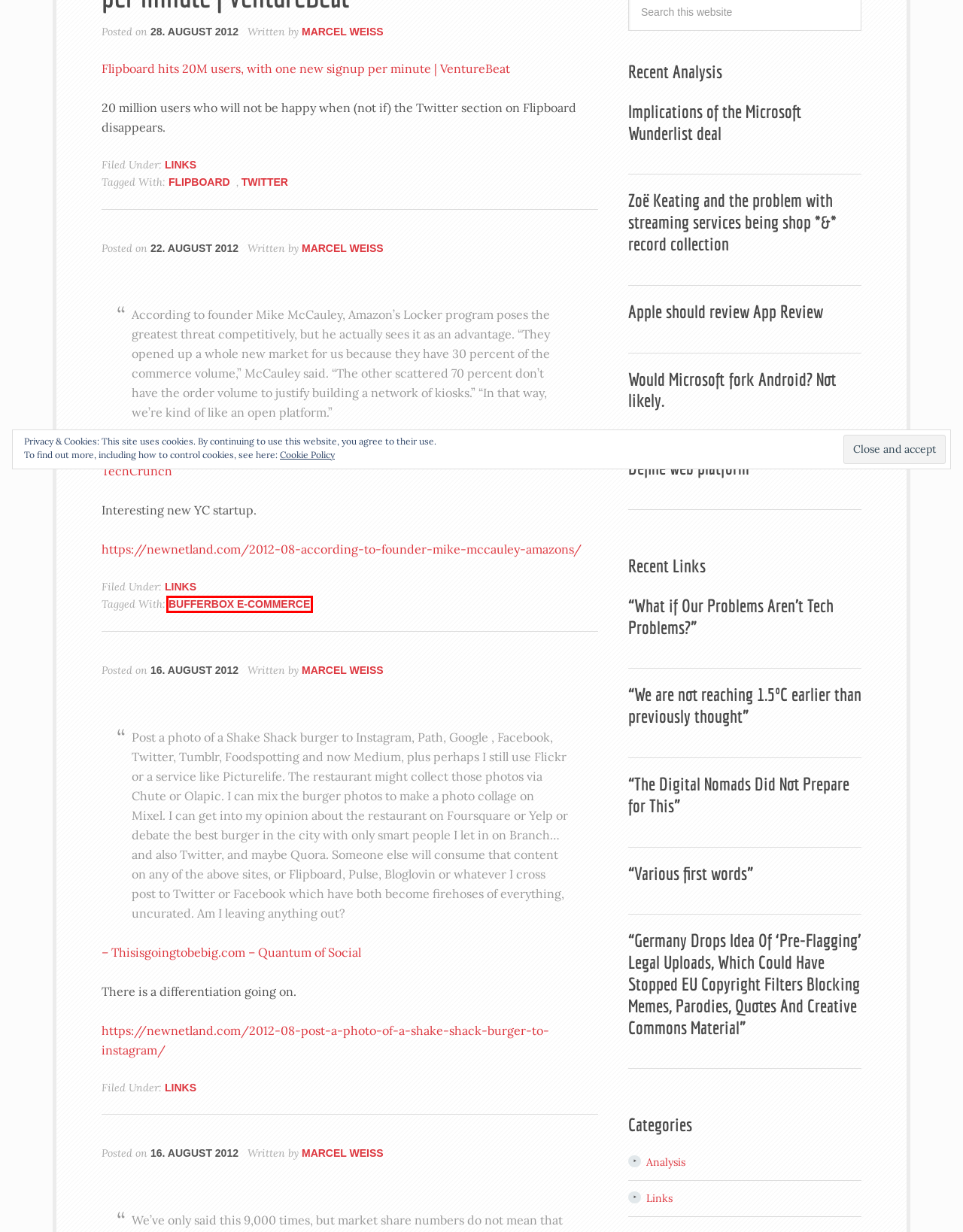You are looking at a webpage screenshot with a red bounding box around an element. Pick the description that best matches the new webpage after interacting with the element in the red bounding box. The possible descriptions are:
A. Zoë Keating and the problem with streaming services being shop *&* record collection
B. Quantum of Social — This is going to be BIG
C. Analysis
D. Twitter
E. Flipboard
F. bufferbox e-commerce
G. “Various first words”
H. “The Digital Nomads Did Not Prepare for This”

F